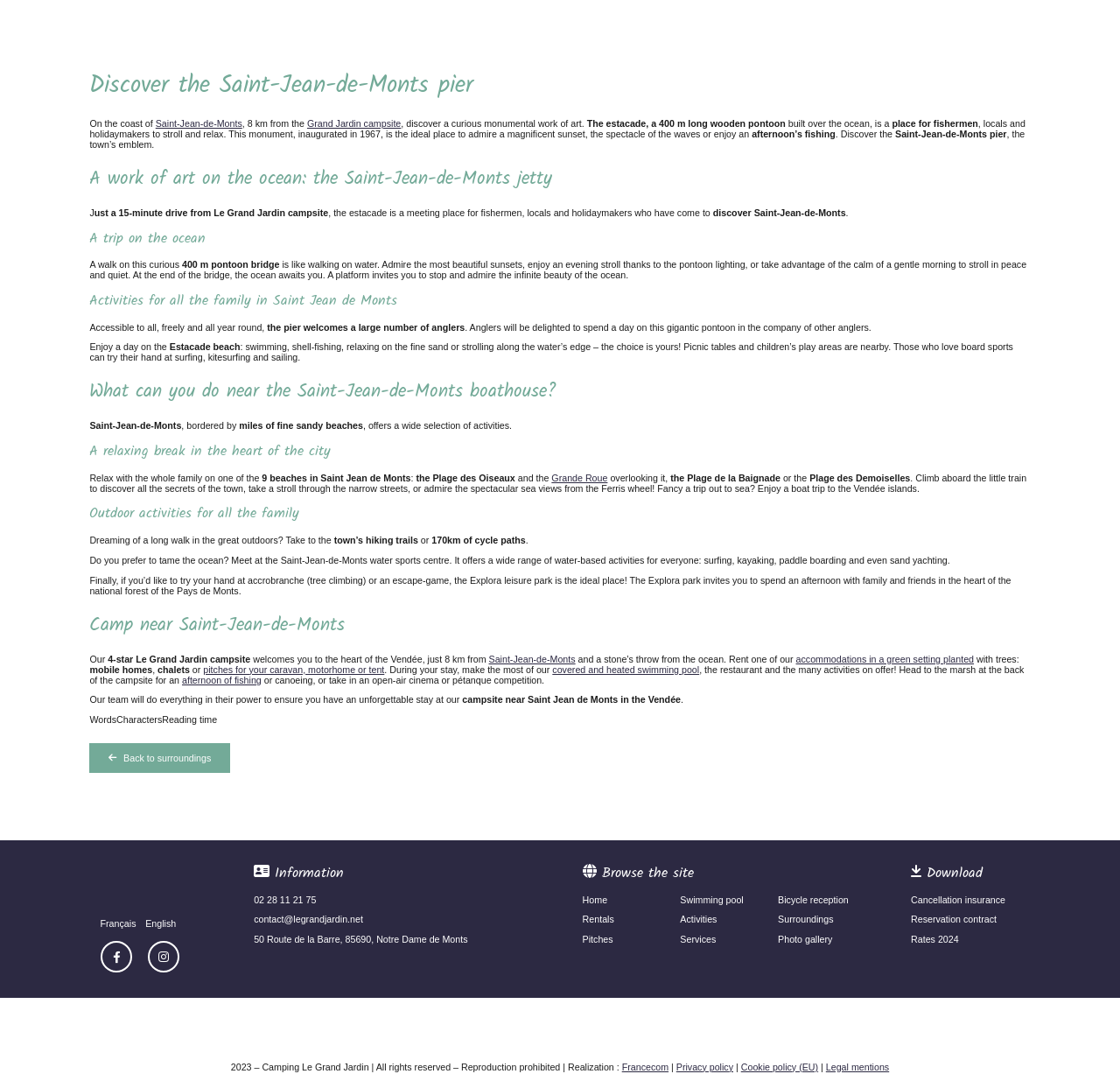How long is the estacade?
Could you answer the question in a detailed manner, providing as much information as possible?

The answer can be found in the text 'A walk on this curious 400 m pontoon bridge' and also in the text 'the estacade, a 400 m long wooden pontoon'.